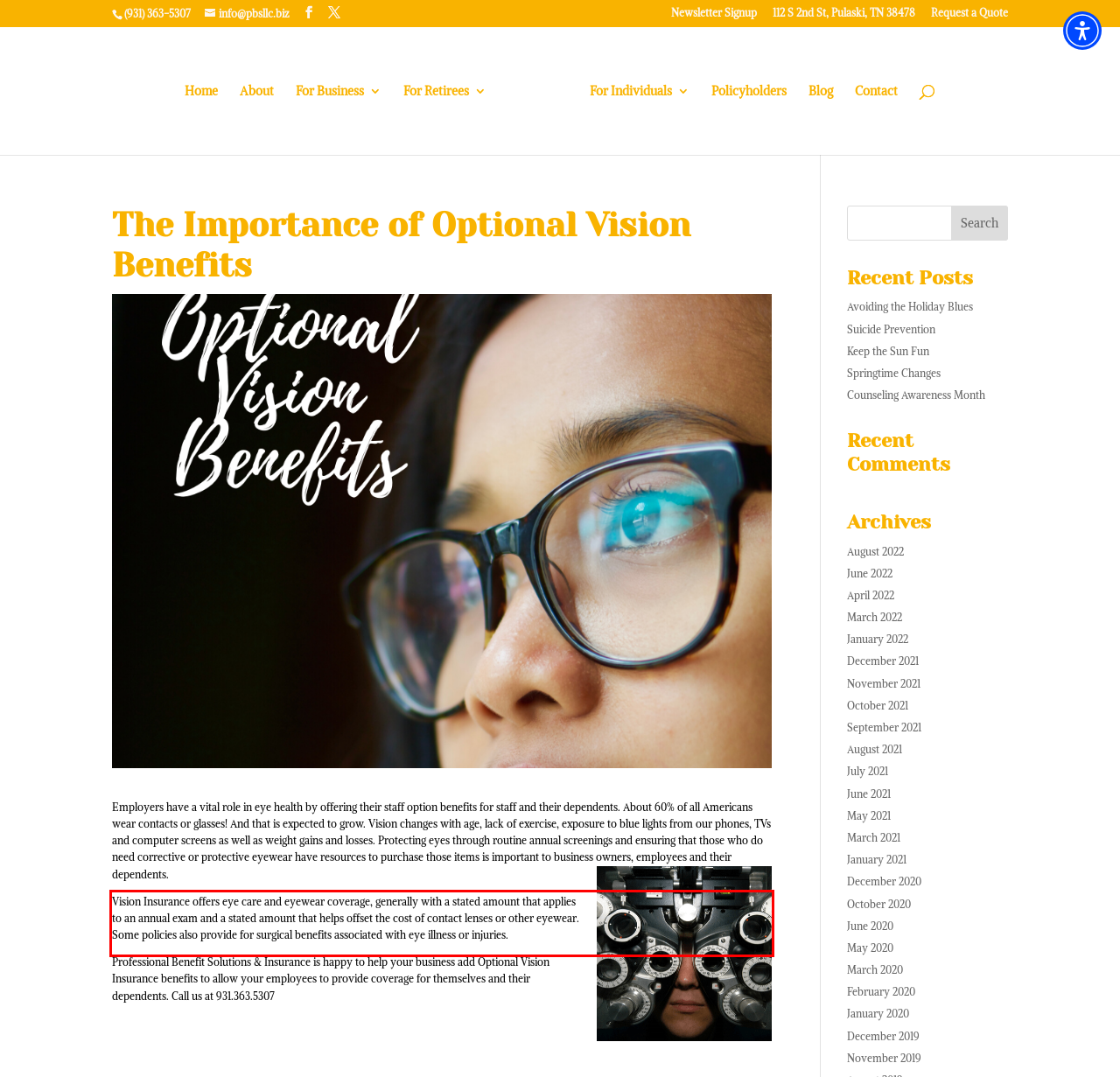Please perform OCR on the UI element surrounded by the red bounding box in the given webpage screenshot and extract its text content.

Vision Insurance offers eye care and eyewear coverage, generally with a stated amount that applies to an annual exam and a stated amount that helps offset the cost of contact lenses or other eyewear. Some policies also provide for surgical benefits associated with eye illness or injuries.